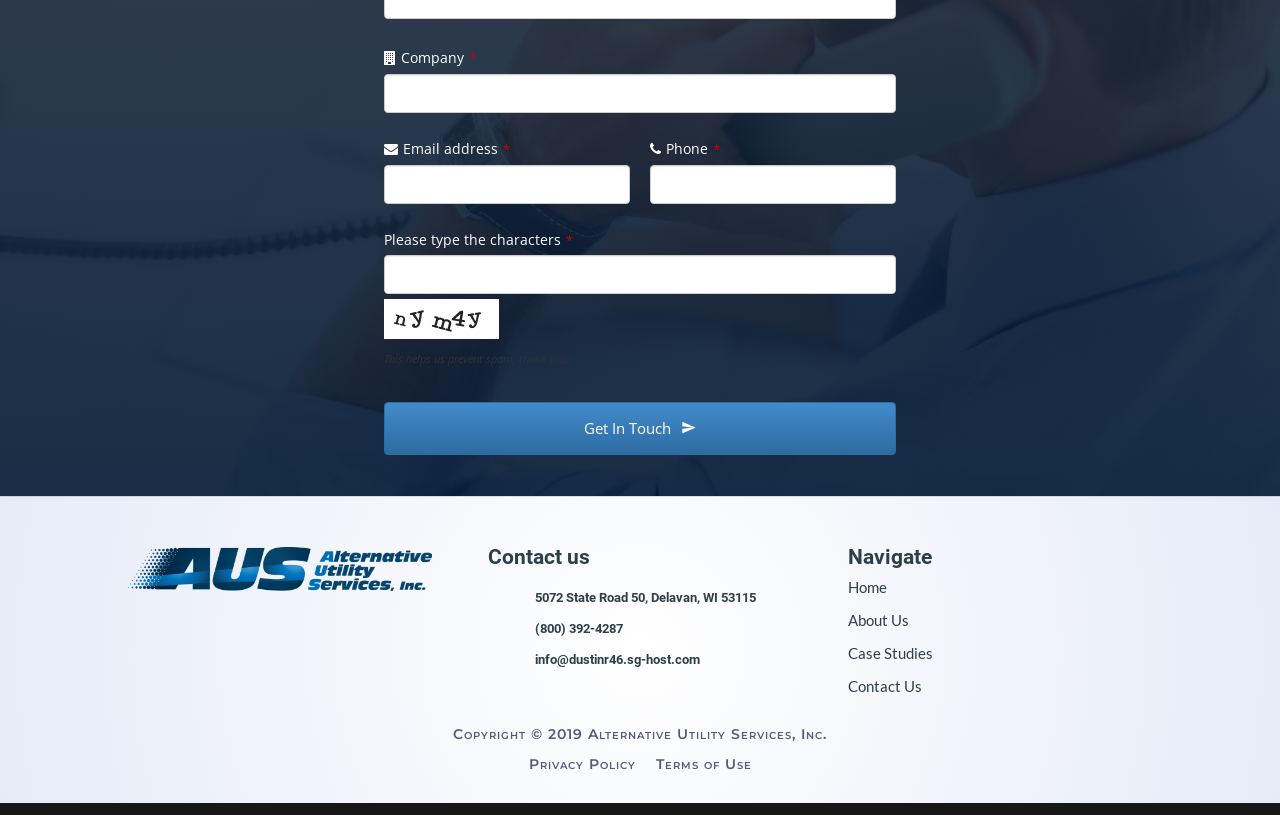What is the button at the bottom of the page for?
Provide a one-word or short-phrase answer based on the image.

To get in touch